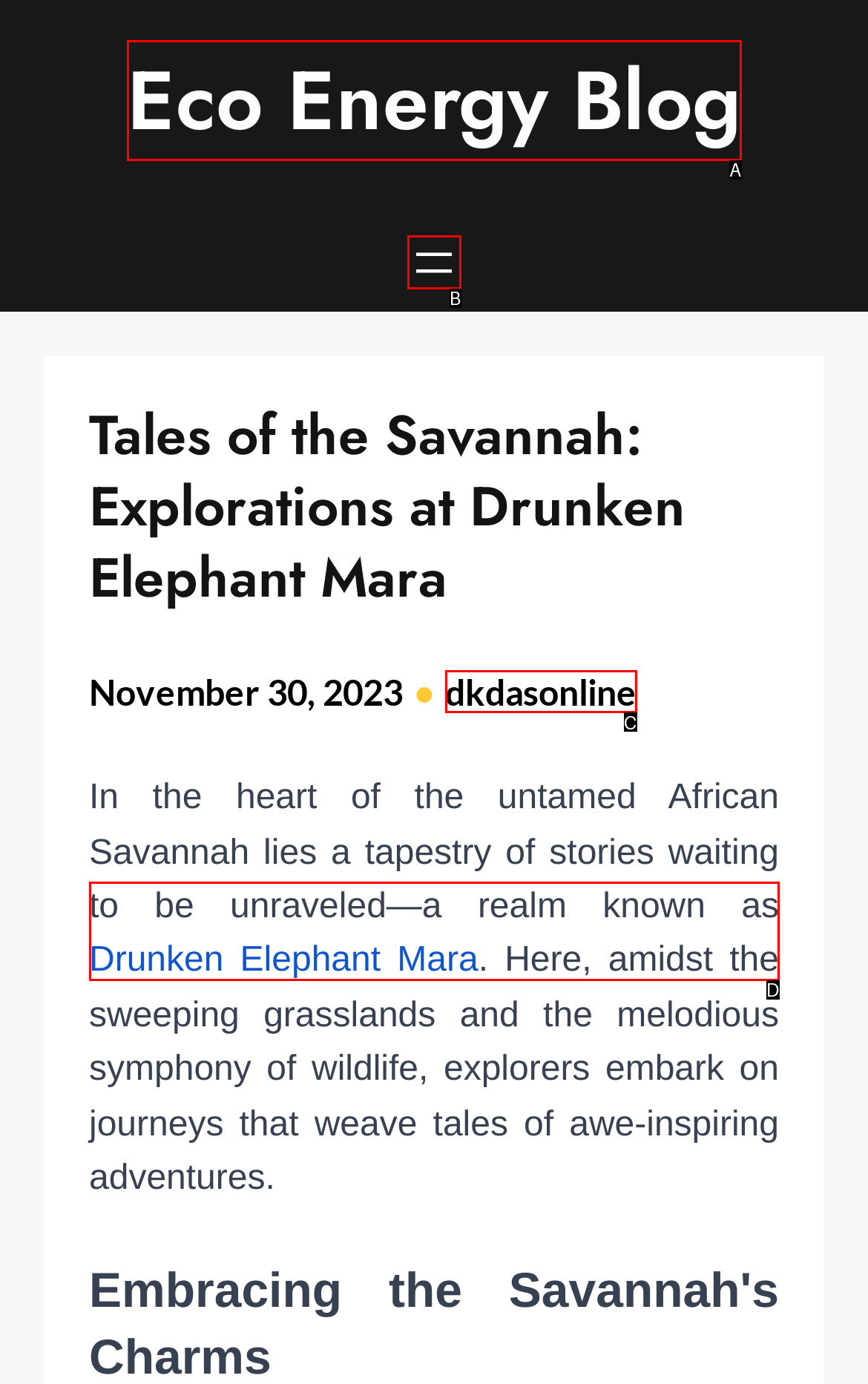Choose the letter that best represents the description: alt="27C128 EPROM" title="27C128 EPROM". Provide the letter as your response.

None